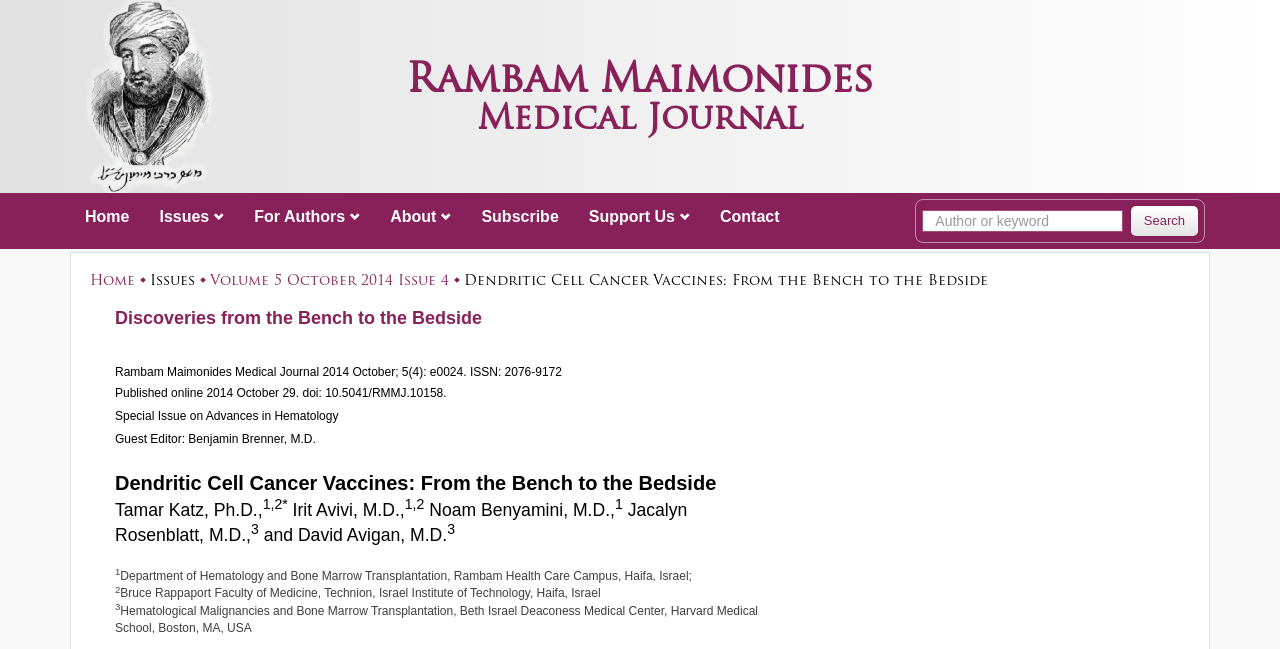Provide the bounding box coordinates of the section that needs to be clicked to accomplish the following instruction: "View the current issue."

[0.164, 0.418, 0.351, 0.445]